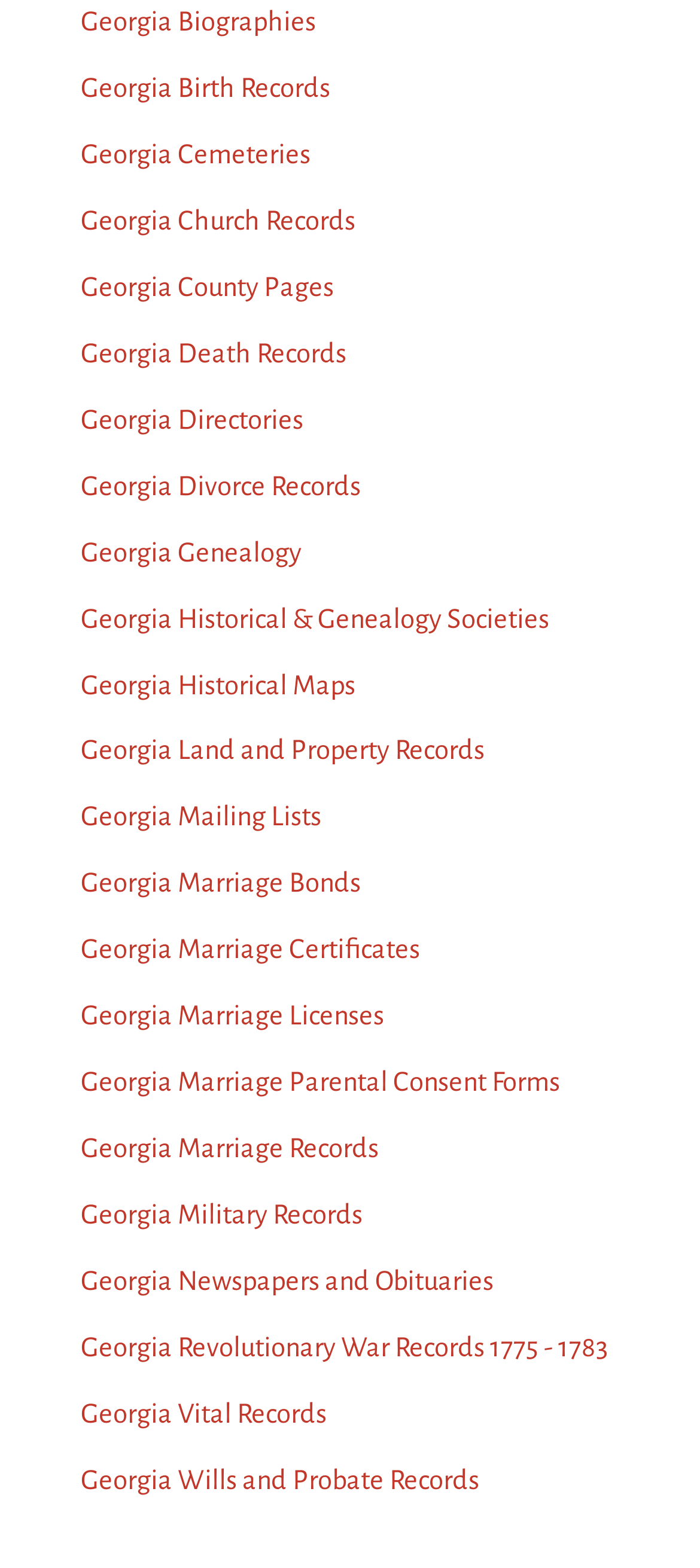Using the description "Georgia Historical & Genealogy Societies", locate and provide the bounding box of the UI element.

[0.115, 0.385, 0.785, 0.403]